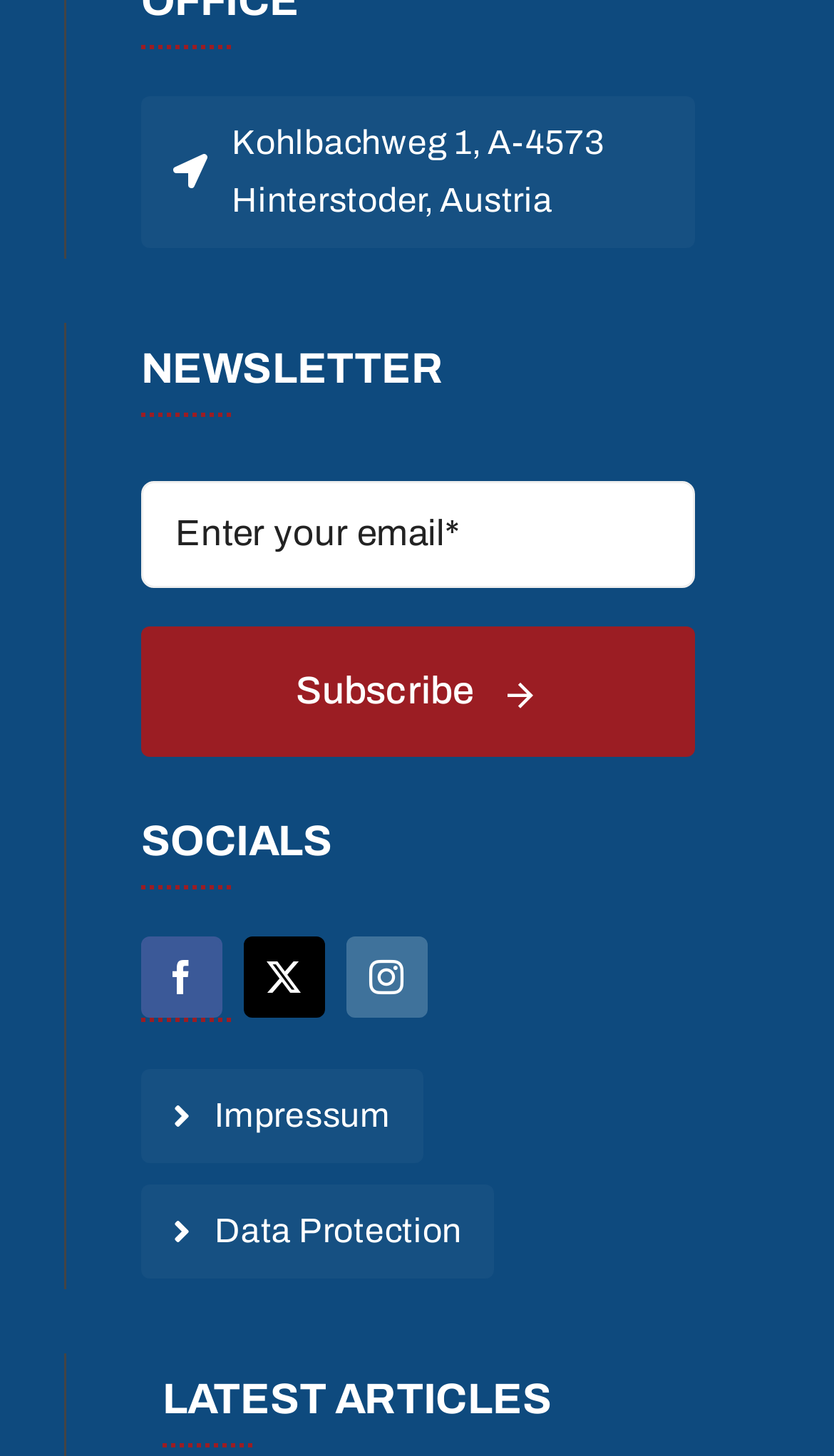Using the provided element description: "name="EMAIL" placeholder="Enter your email*"", identify the bounding box coordinates. The coordinates should be four floats between 0 and 1 in the order [left, top, right, bottom].

[0.169, 0.33, 0.833, 0.404]